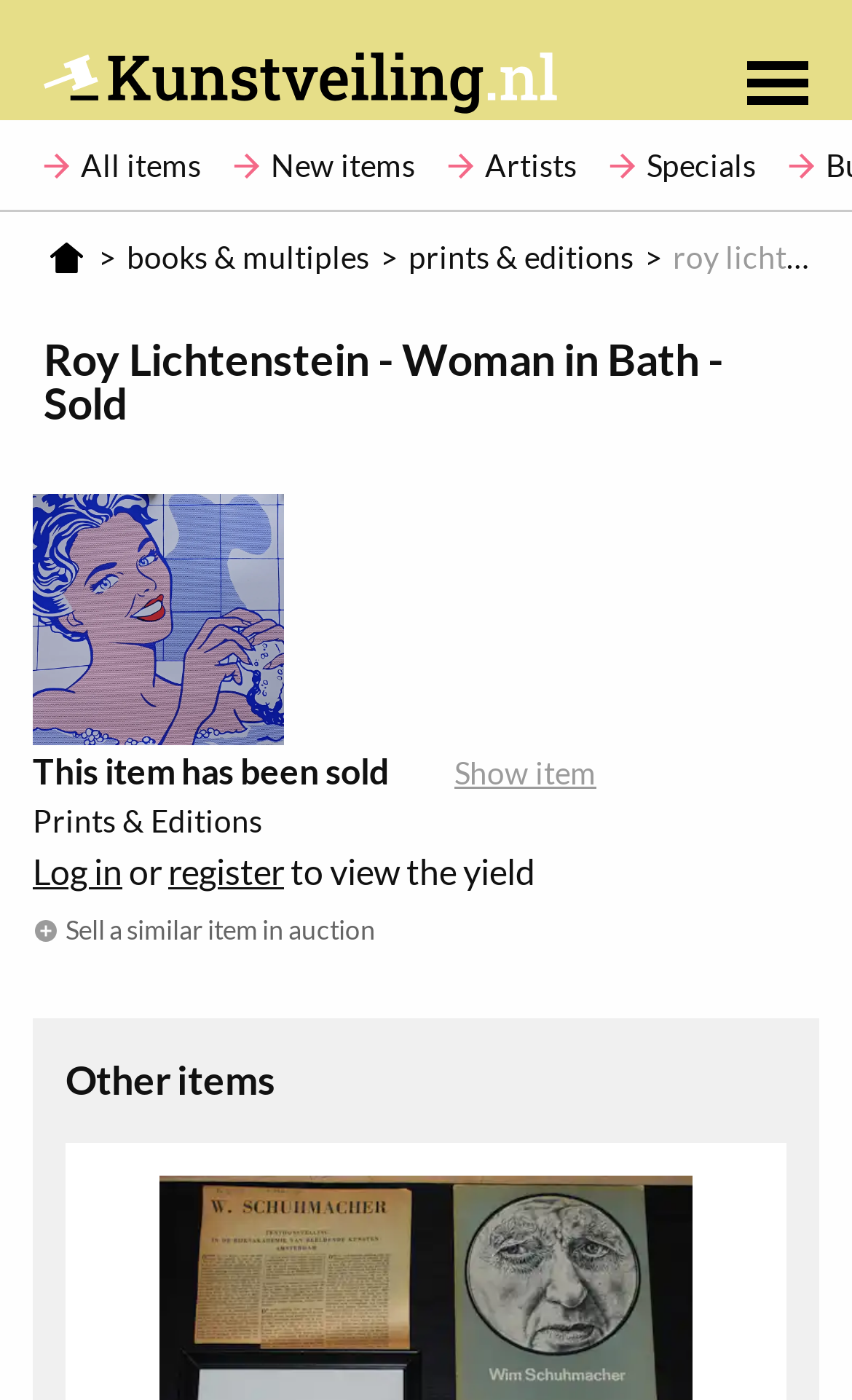Provide an in-depth caption for the elements present on the webpage.

The webpage is about a sold artwork, "Roy Lichtenstein - Woman in Bath", and provides information about the auction results and current auction offers. At the top left, there is a link to "kunstveiling" and a navigation menu with links to "All items", "New items", and "Artists". To the right of the navigation menu, there is a static text "Specials". Below the navigation menu, there is a list item "home" followed by a static text ">" and links to "books & multiples" and "prints & editions".

The main content of the webpage is a heading that reads "Roy Lichtenstein - Woman in Bath - Sold" and is positioned near the top center of the page. Below the heading, there is an image with a call-to-action to bid on the artwork, and a static text "This item has been sold". To the right of the image, there is a static text "Show item".

Further down the page, there is a link to "Prints & Editions" and a section that allows users to log in or register to view the auction yield. Below this section, there is a link to "Sell a similar item in auction". At the bottom of the page, there is a static text "Other items".